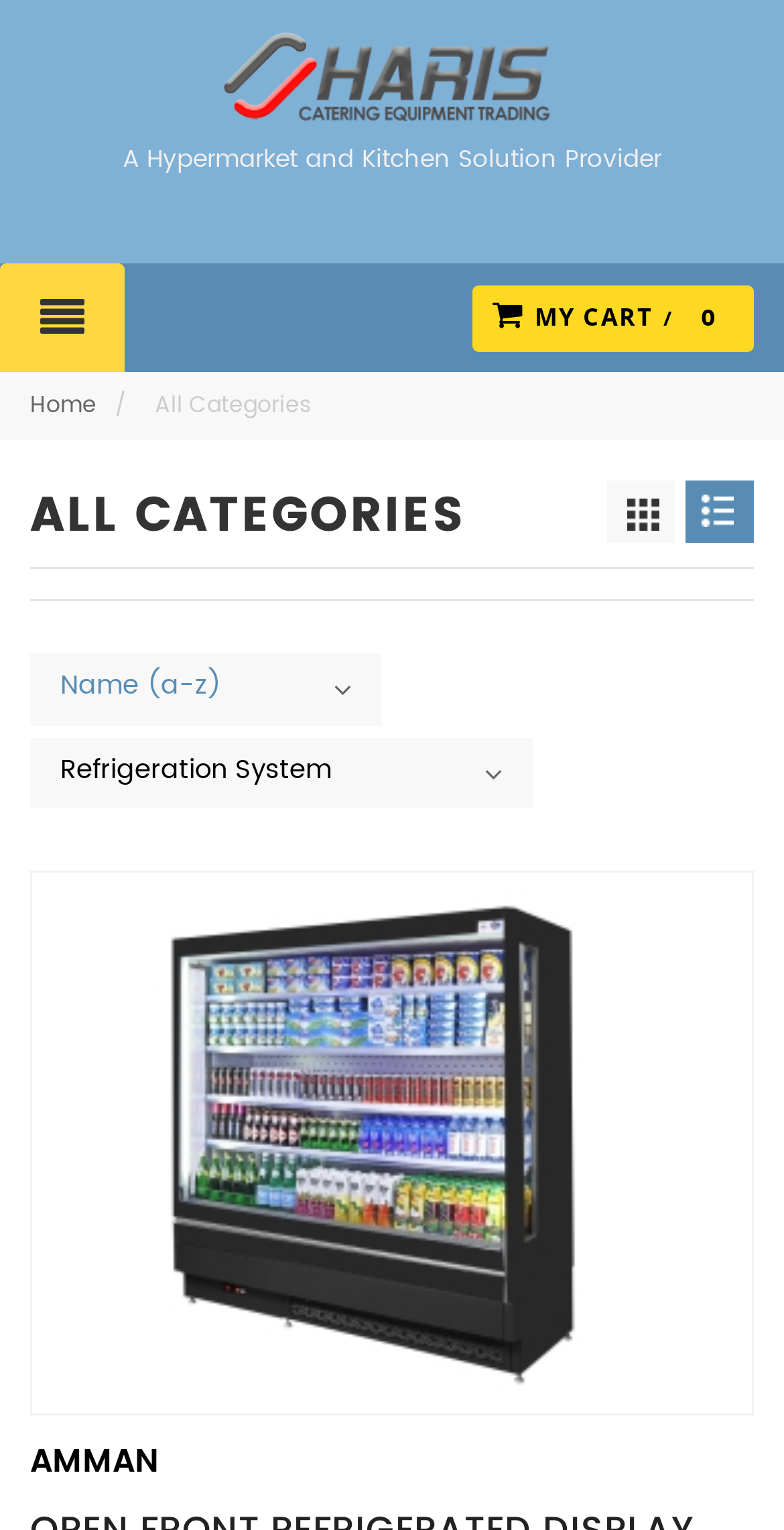What is the name of the first category?
Offer a detailed and full explanation in response to the question.

The first category listed under the 'ALL CATEGORIES' section is 'AMMAN', which is written in a heading and has an image associated with it.